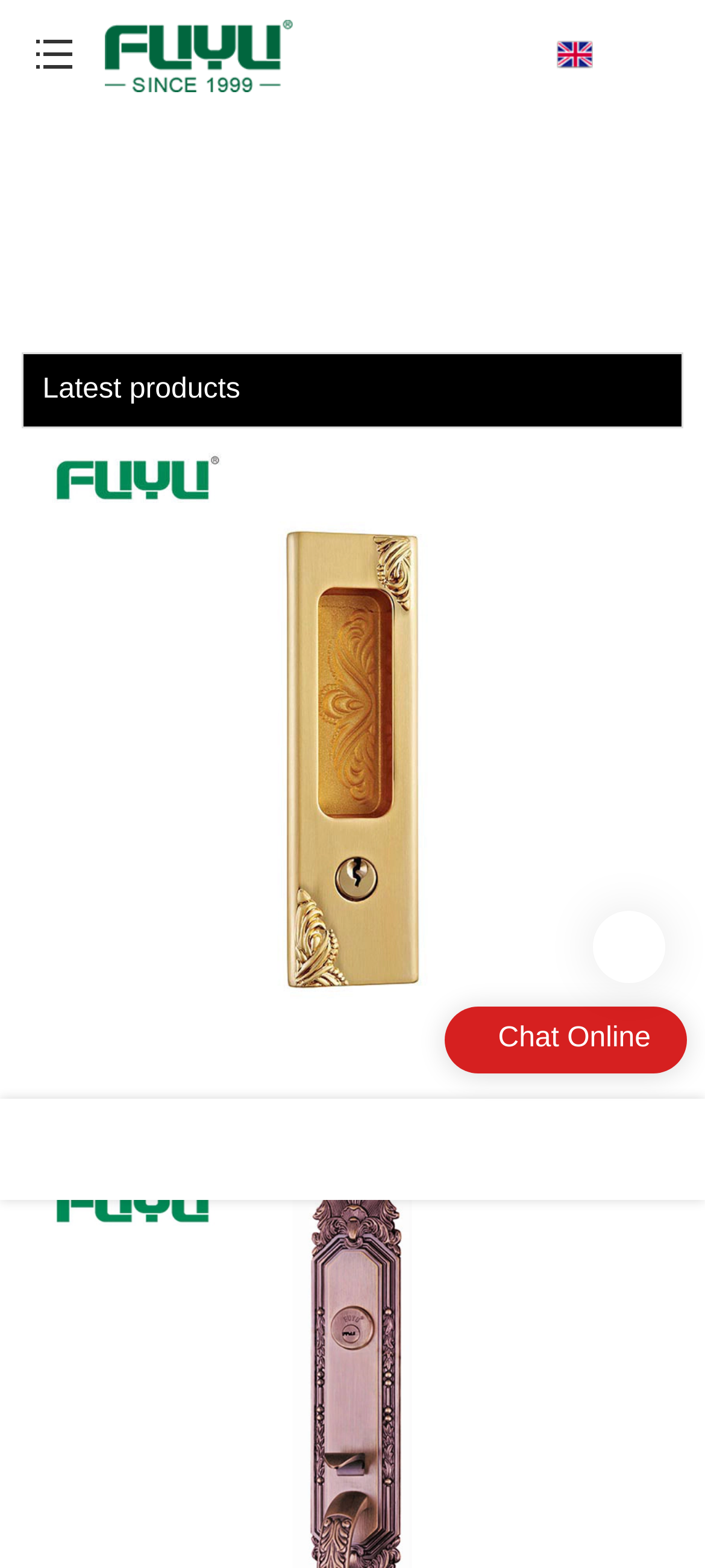Use a single word or phrase to answer the following:
Is there a chat feature on the website?

Yes